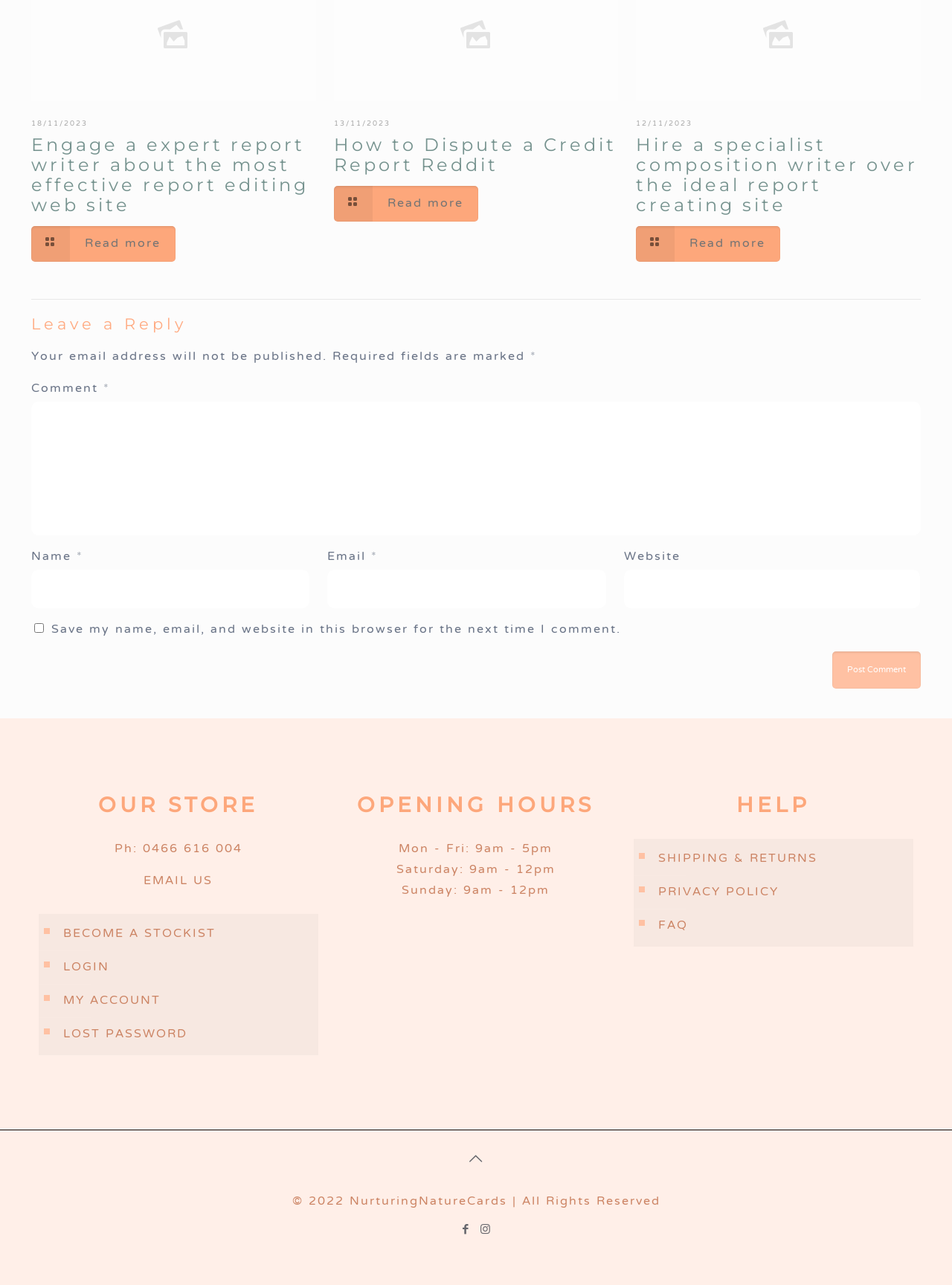Please determine the bounding box coordinates for the UI element described as: "name="submit" value="Post Comment"".

[0.874, 0.507, 0.967, 0.536]